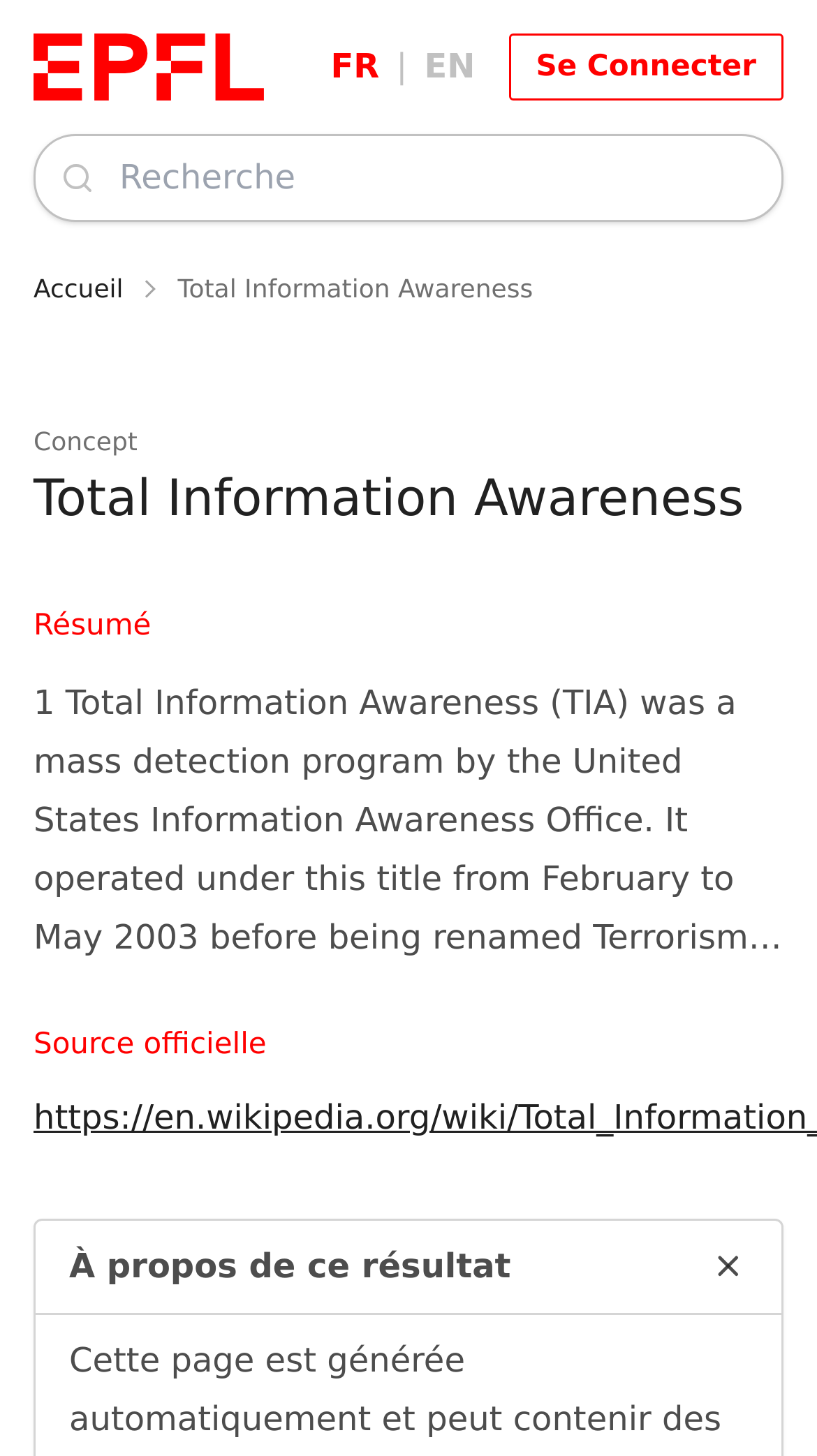Identify the headline of the webpage and generate its text content.

Total Information Awareness